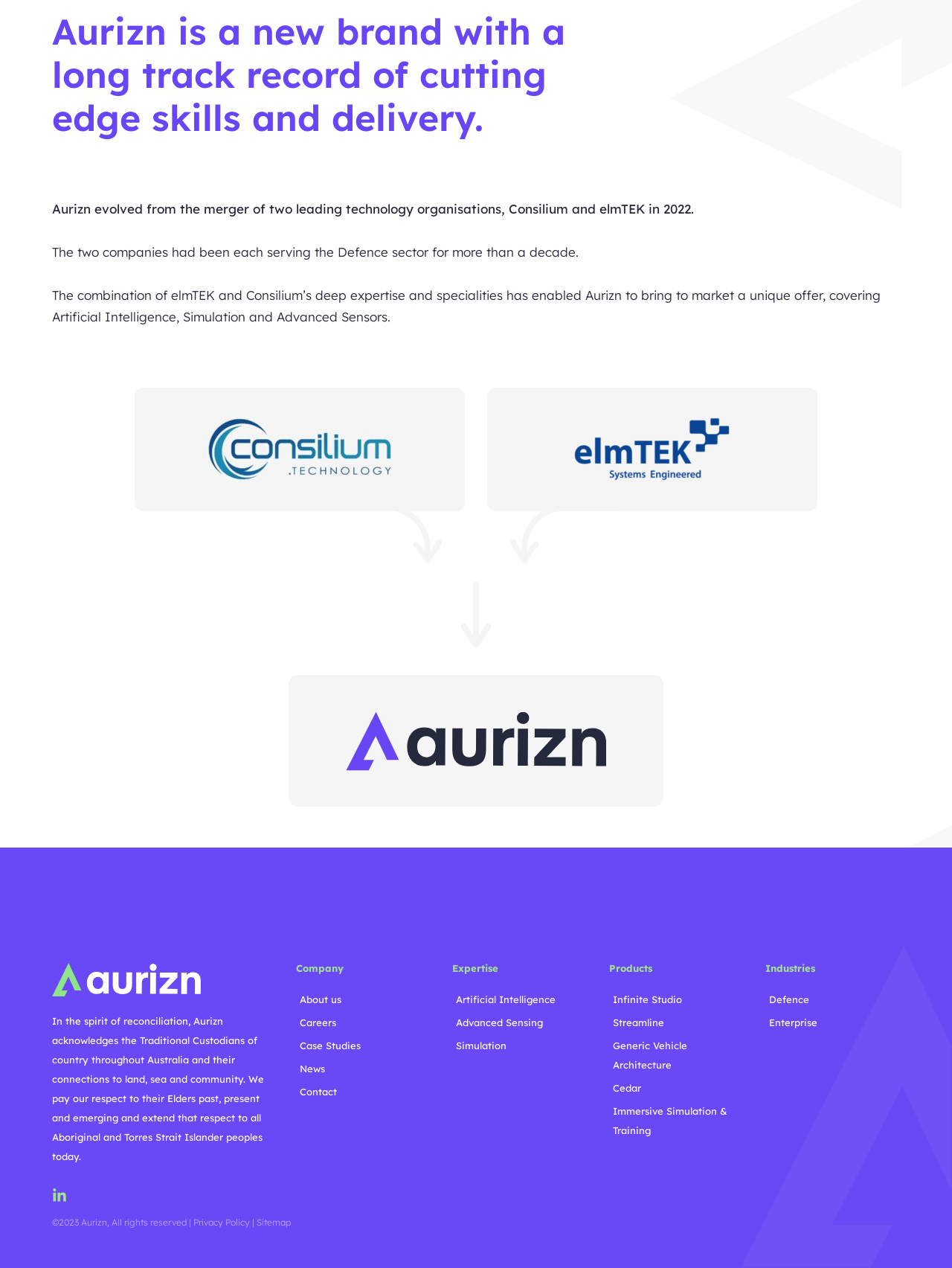Please specify the bounding box coordinates of the clickable region to carry out the following instruction: "Click Contact". The coordinates should be four float numbers between 0 and 1, in the format [left, top, right, bottom].

[0.311, 0.853, 0.452, 0.868]